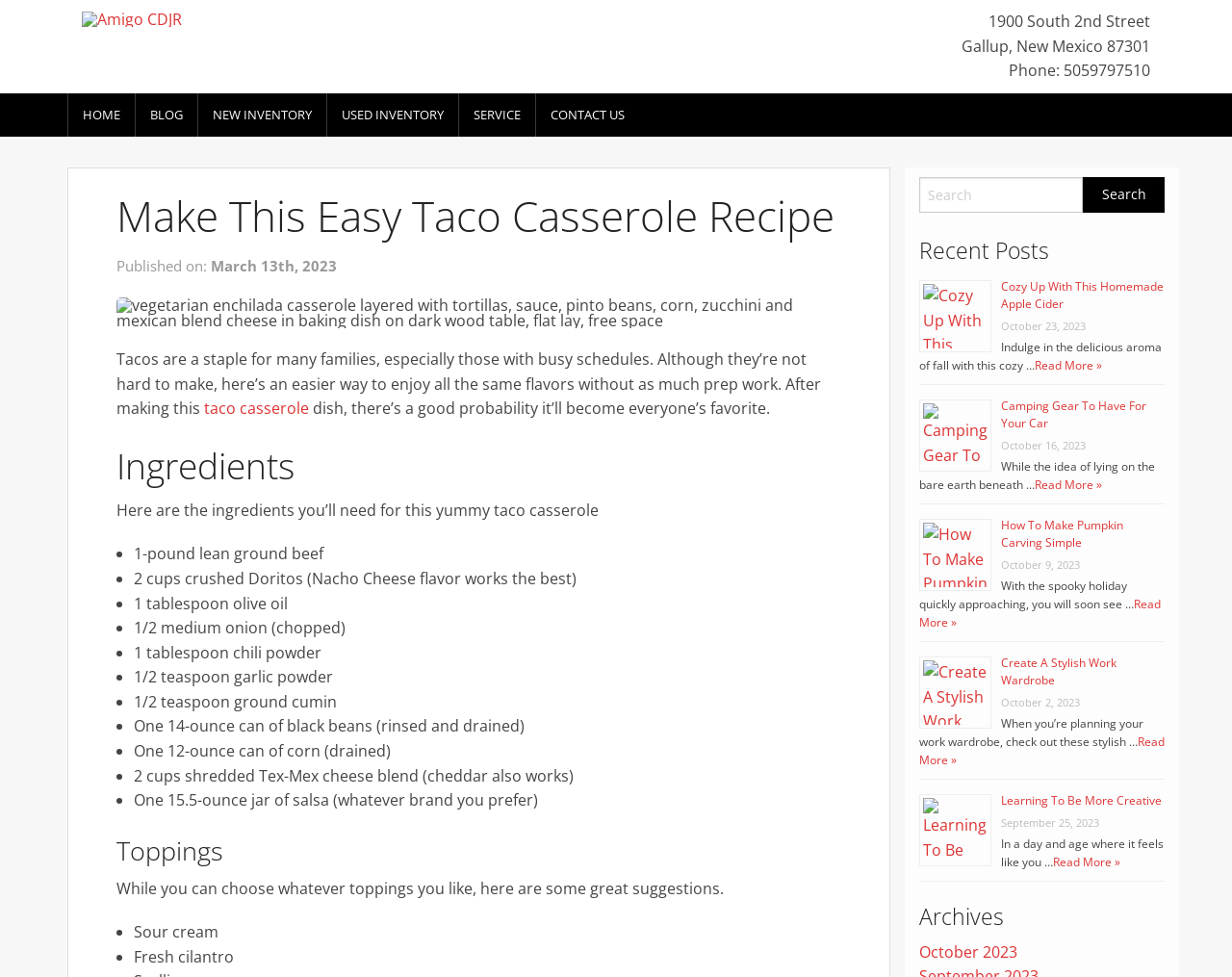Using the given element description, provide the bounding box coordinates (top-left x, top-left y, bottom-right x, bottom-right y) for the corresponding UI element in the screenshot: Read More »

[0.84, 0.365, 0.895, 0.382]